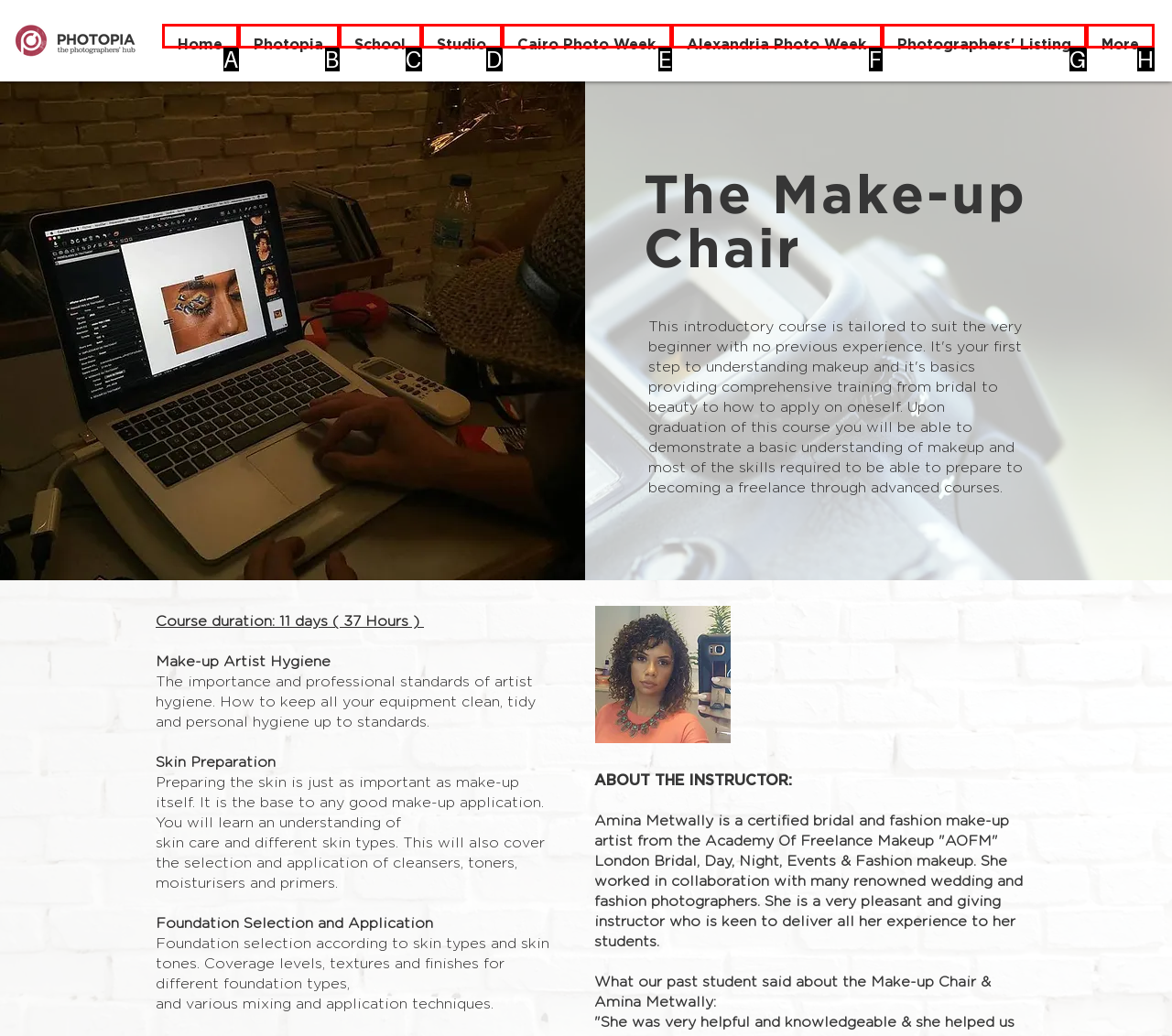Identify the letter of the UI element that corresponds to: Alexandria Photo Week
Respond with the letter of the option directly.

F